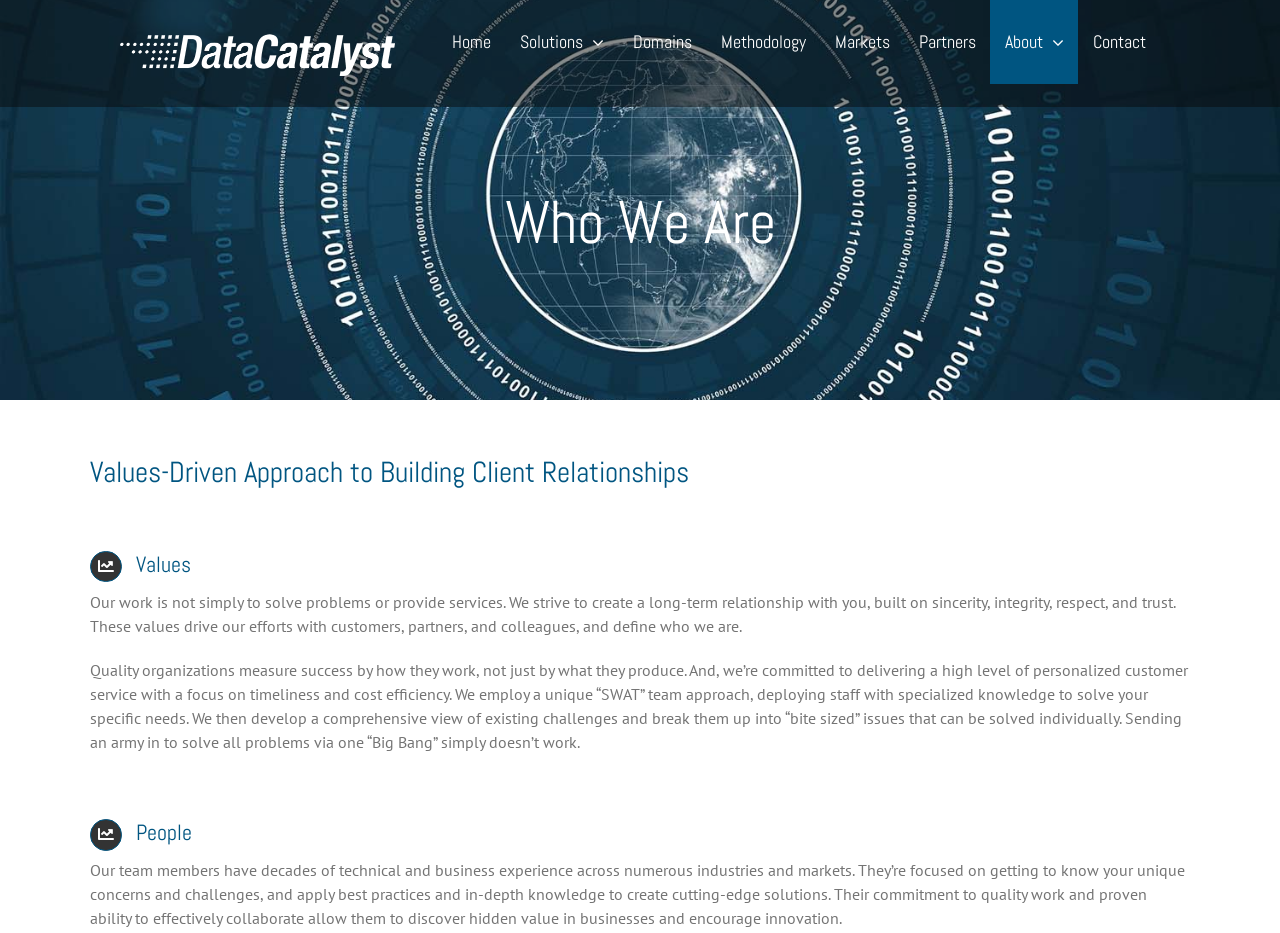Produce a meticulous description of the webpage.

The webpage is about the company DataCatalyst, specifically its "Who We Are" section. At the top left corner, there is a logo of DataCatalyst, which is a clickable link. Next to the logo, there is a main menu navigation bar that spans across the top of the page, containing links to various sections such as Home, Solutions, Domains, Methodology, Markets, Partners, About, and Contact.

Below the navigation bar, there is a heading that reads "Who We Are". Underneath this heading, there is a section that describes the company's values-driven approach to building client relationships. This section is divided into three subheadings: "Values", "People", and an unnamed section that discusses the company's approach to solving problems.

The "Values" section explains that the company strives to create long-term relationships with clients based on sincerity, integrity, respect, and trust. It also mentions that these values drive their efforts with customers, partners, and colleagues, and define who they are.

The unnamed section discusses the company's approach to solving problems, stating that they employ a unique "SWAT" team approach to deploy staff with specialized knowledge to solve specific needs. It also explains that they develop a comprehensive view of existing challenges and break them down into smaller, manageable issues.

The "People" section describes the company's team members, stating that they have decades of technical and business experience across numerous industries and markets. It explains that they are focused on getting to know clients' unique concerns and challenges, and apply best practices and in-depth knowledge to create cutting-edge solutions.